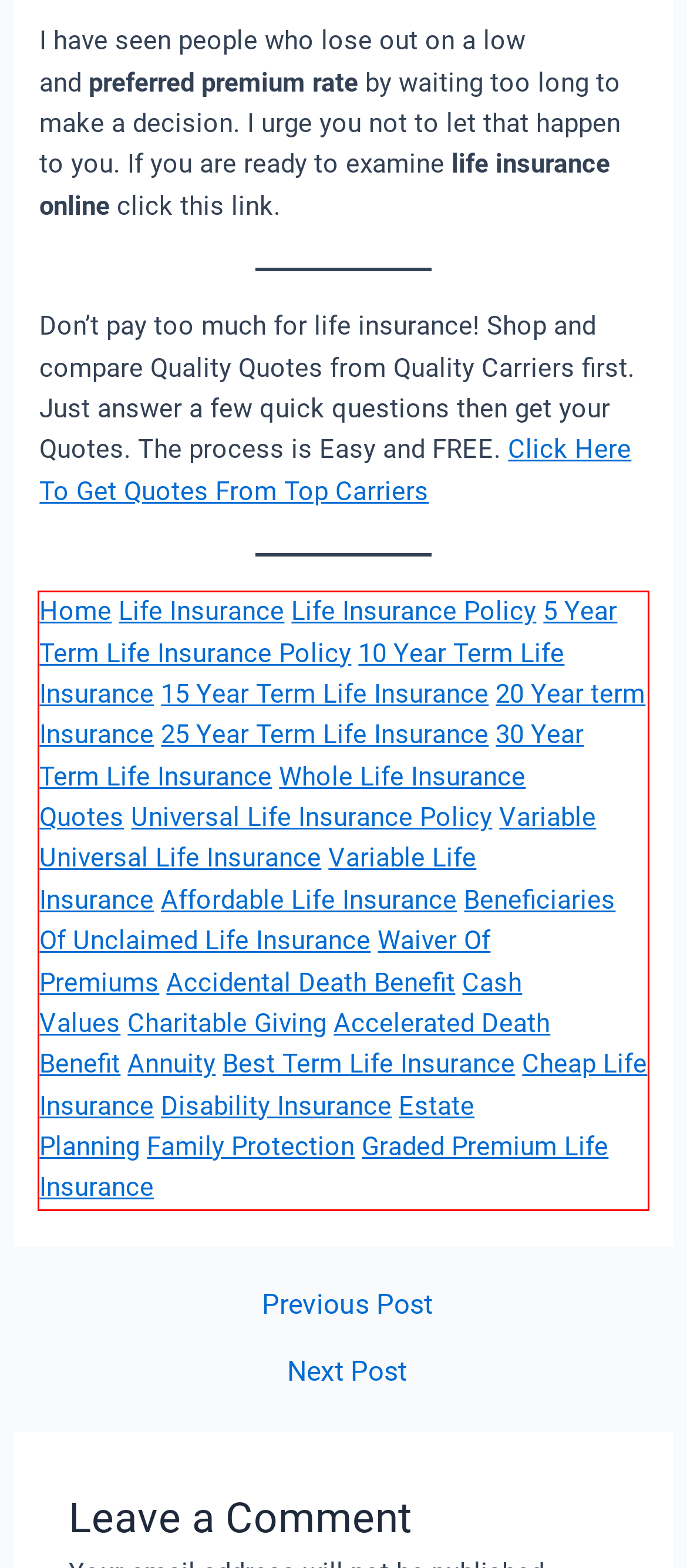You are given a webpage screenshot with a red bounding box around a UI element. Extract and generate the text inside this red bounding box.

Home Life Insurance Life Insurance Policy 5 Year Term Life Insurance Policy 10 Year Term Life Insurance 15 Year Term Life Insurance 20 Year term Insurance 25 Year Term Life Insurance 30 Year Term Life Insurance Whole Life Insurance Quotes Universal Life Insurance Policy Variable Universal Life Insurance Variable Life Insurance Affordable Life Insurance Beneficiaries Of Unclaimed Life Insurance Waiver Of Premiums Accidental Death Benefit Cash Values Charitable Giving Accelerated Death Benefit Annuity Best Term Life Insurance Cheap Life Insurance Disability Insurance Estate Planning Family Protection Graded Premium Life Insurance